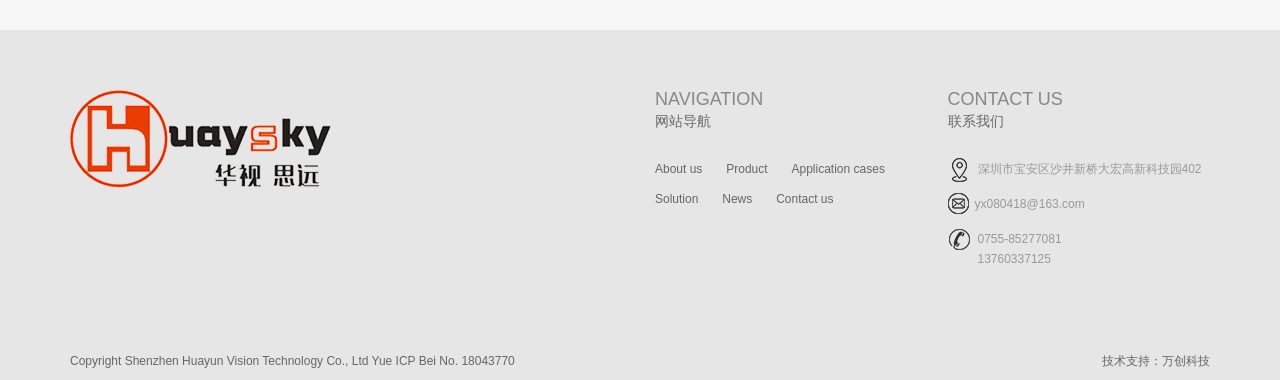Show the bounding box coordinates for the element that needs to be clicked to execute the following instruction: "Click on About us". Provide the coordinates in the form of four float numbers between 0 and 1, i.e., [left, top, right, bottom].

[0.512, 0.423, 0.549, 0.468]